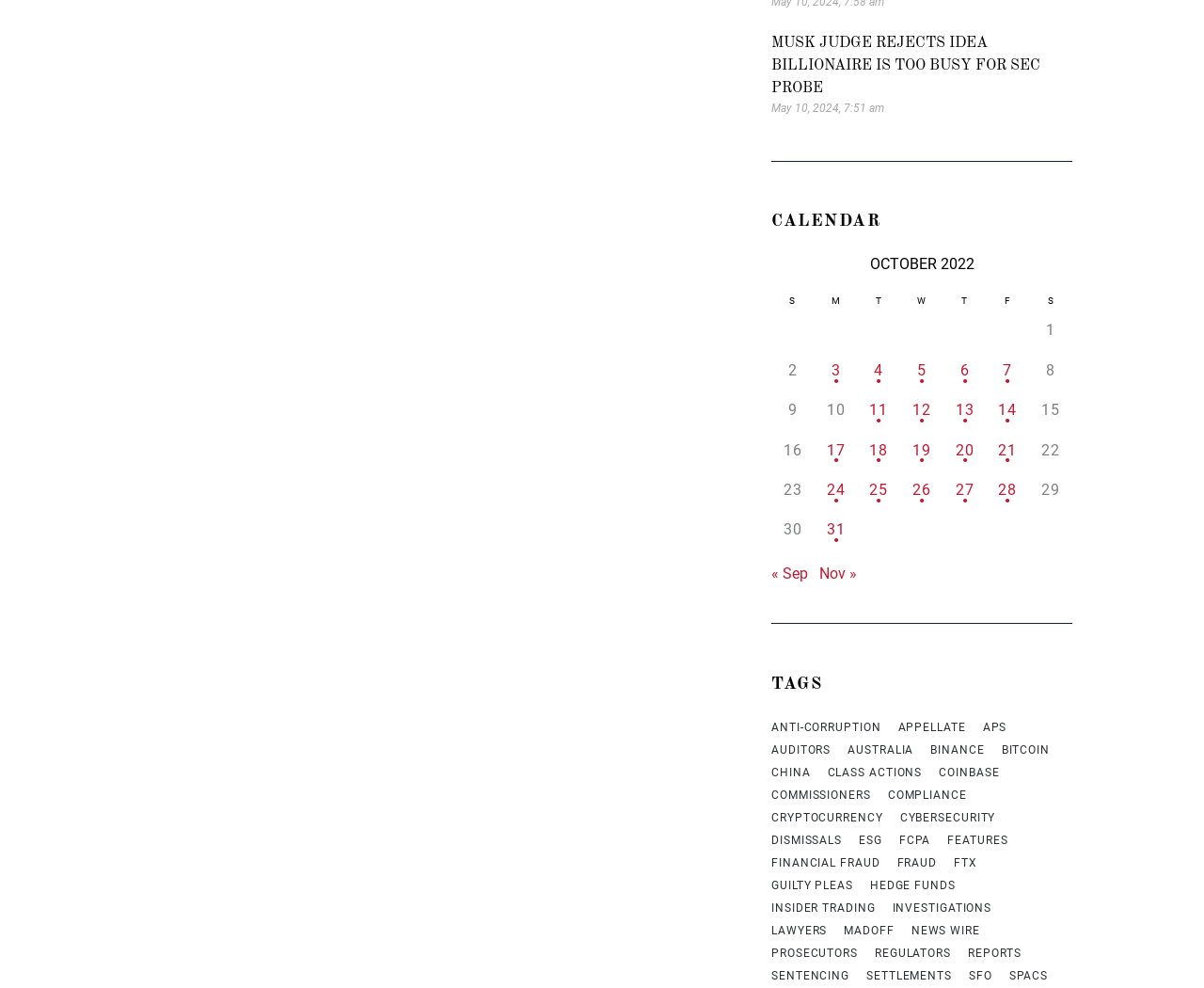Respond to the question below with a single word or phrase: What is the title of the latest article?

MUSK JUDGE REJECTS IDEA BILLIONAIRE IS TOO BUSY FOR SEC PROBE